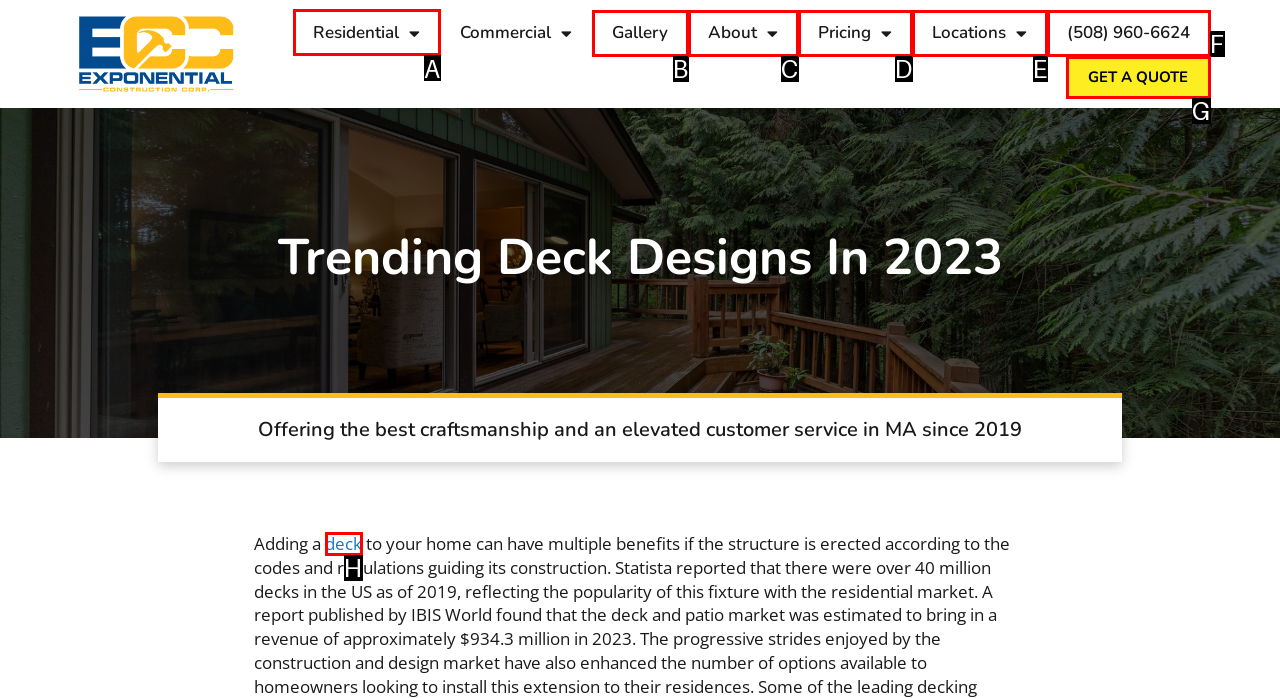Identify the letter of the option that should be selected to accomplish the following task: Click on Residential. Provide the letter directly.

A